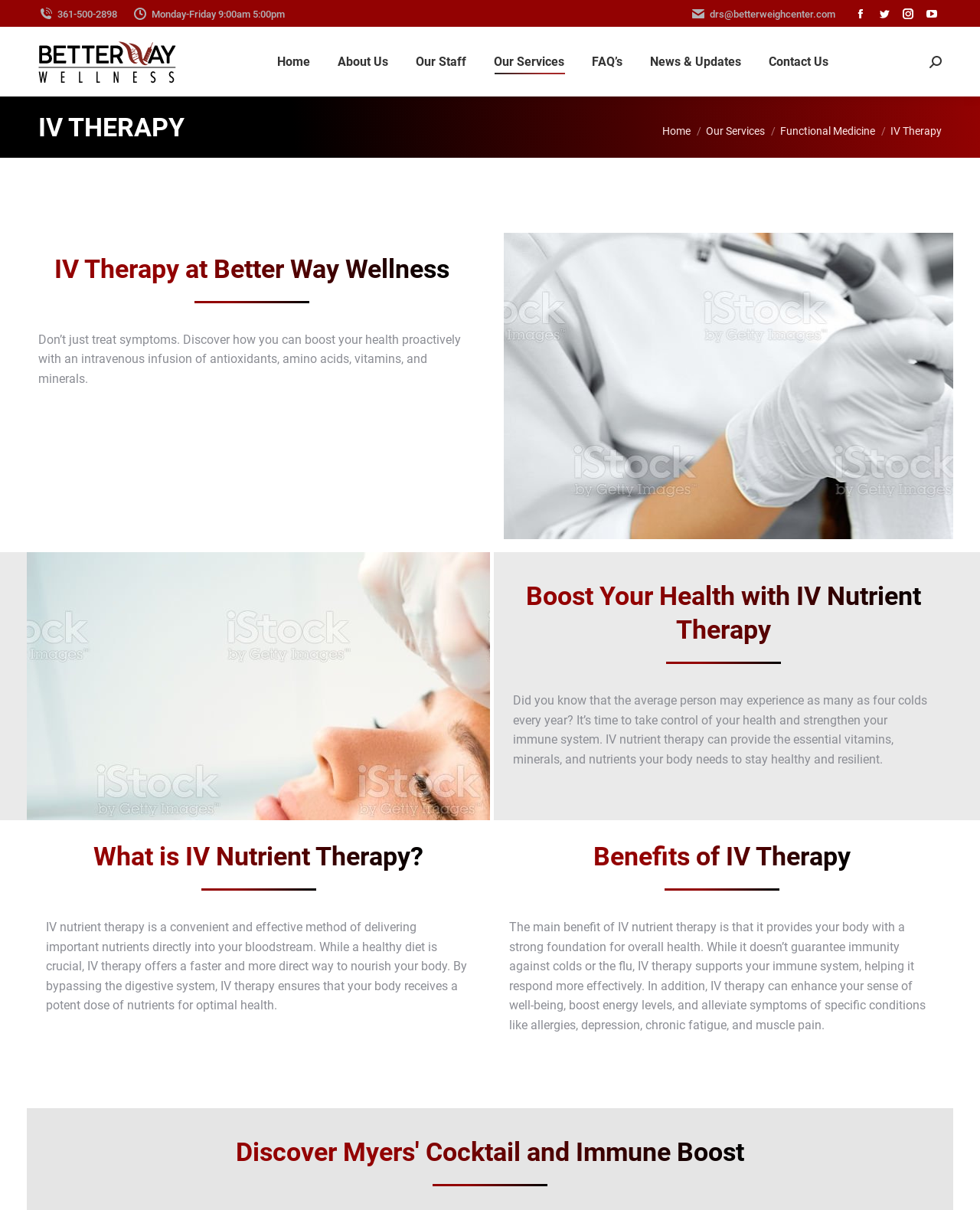Respond to the question below with a single word or phrase:
What is the benefit of IV therapy?

Boosts energy levels and supports immune system